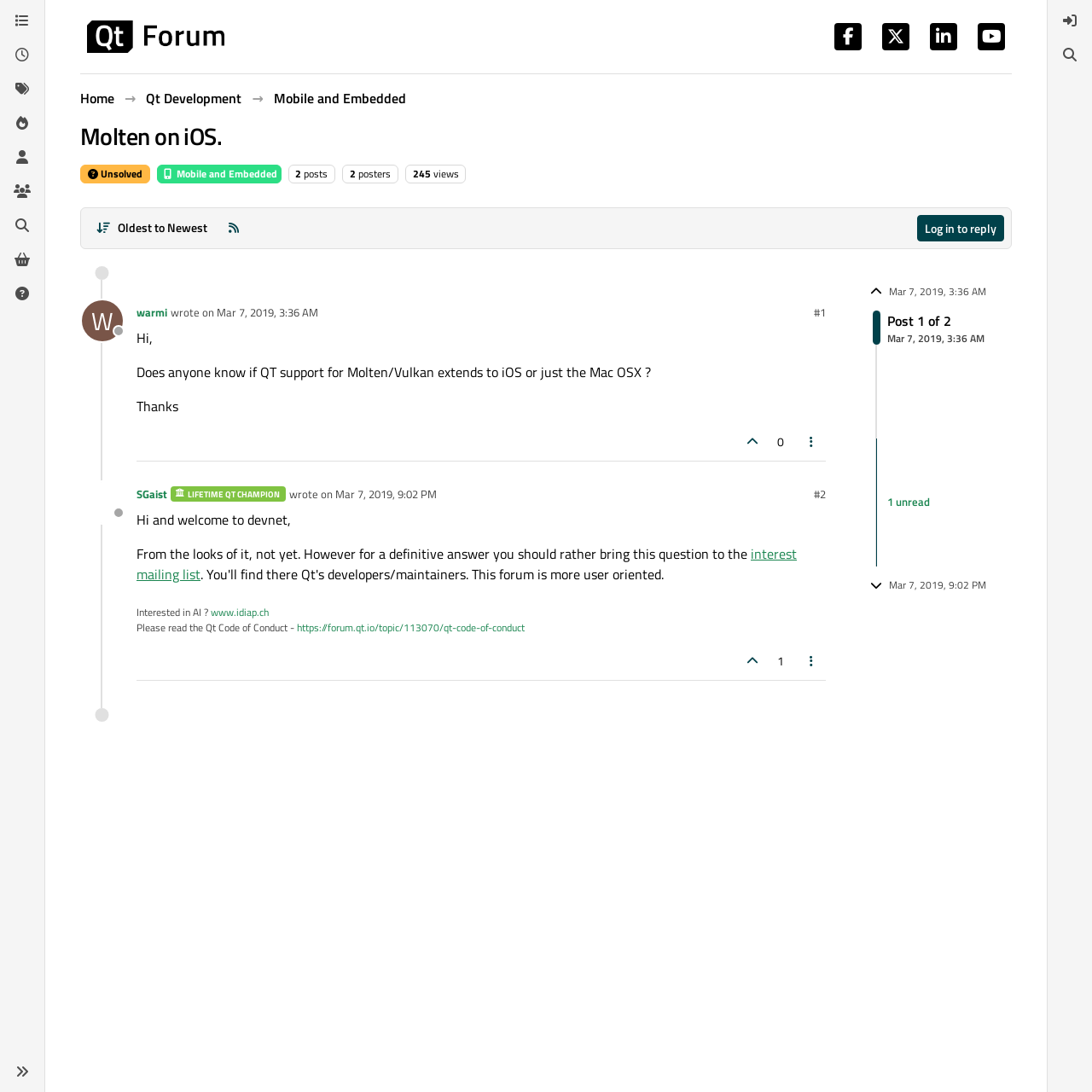Pinpoint the bounding box coordinates of the area that should be clicked to complete the following instruction: "Click on the 'Search' link". The coordinates must be given as four float numbers between 0 and 1, i.e., [left, top, right, bottom].

[0.006, 0.194, 0.034, 0.219]